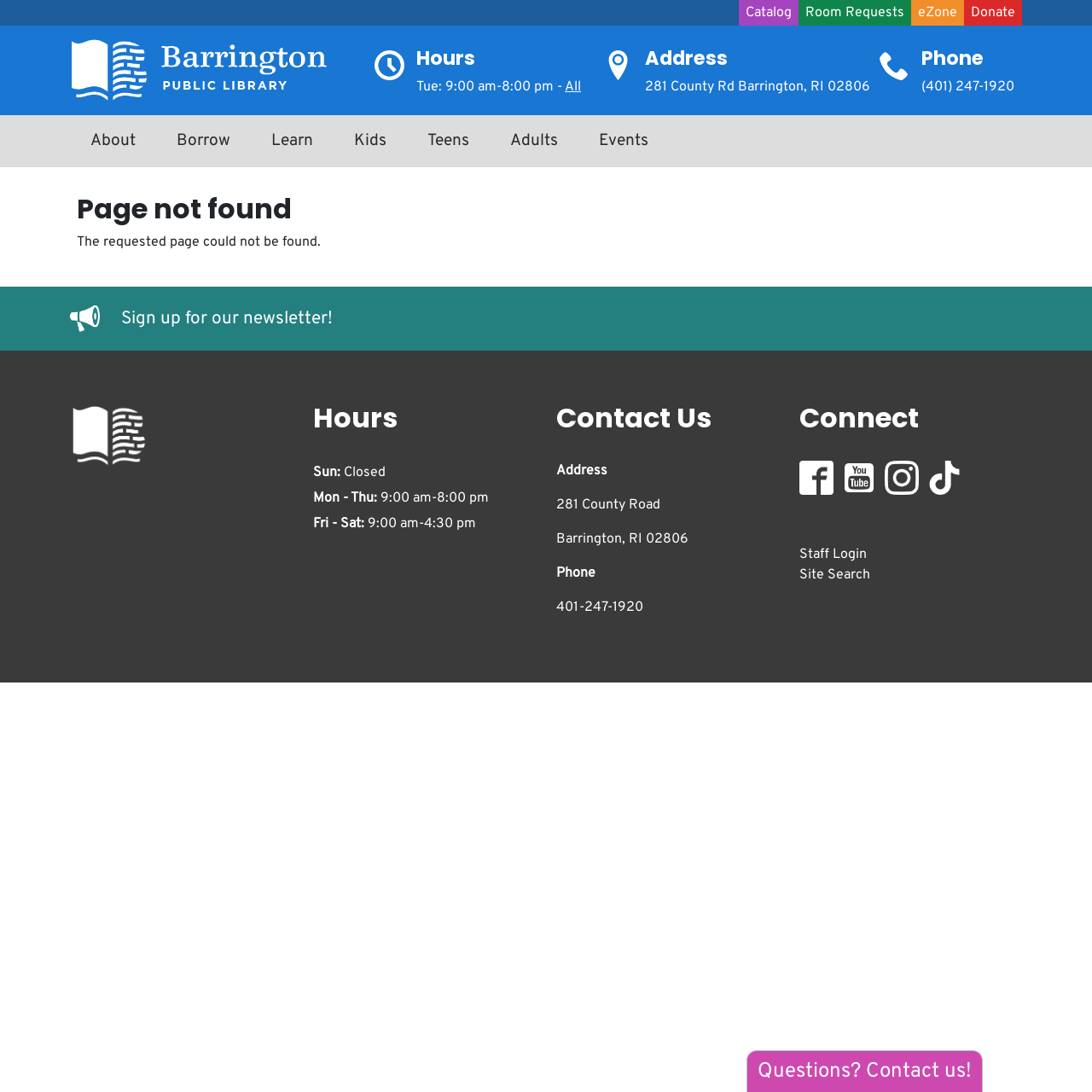Observe the image and answer the following question in detail: How can I contact the library?

I found this information by looking at the 'Contact Us' section of the webpage, which lists the phone number and address of the library. The phone number is 401-247-1920, which can be used to contact the library.